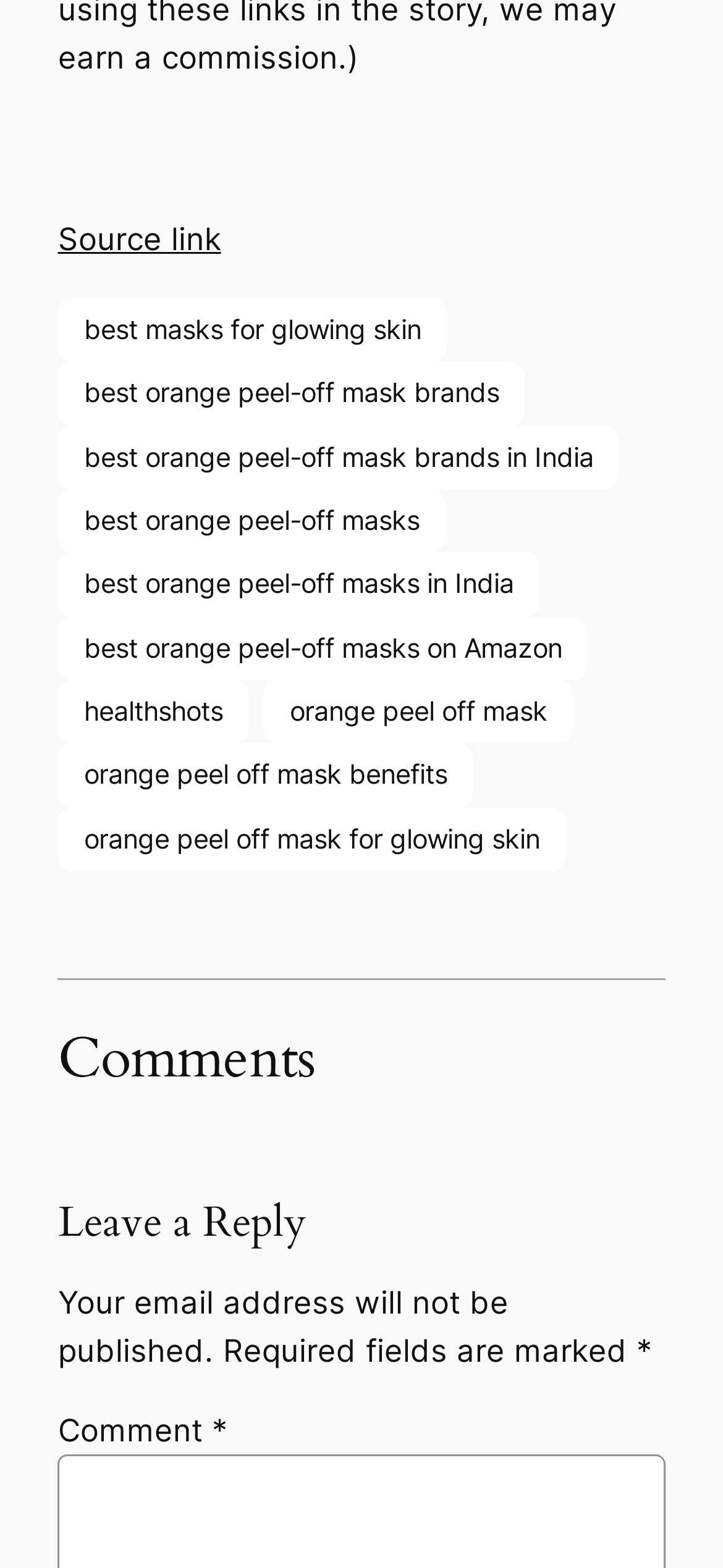What is the topic of the comments section?
Based on the image, respond with a single word or phrase.

Orange peel off mask